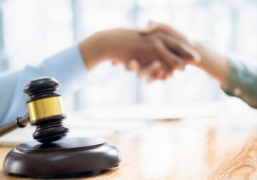What is suggested by the handshake in the image?
Answer the question in a detailed and comprehensive manner.

The image shows two hands engaged in a handshake, which suggests a meeting of minds or a resolution, indicative of agreement or partnership. This implies that the handshake is a symbol of mutual understanding and cooperation.